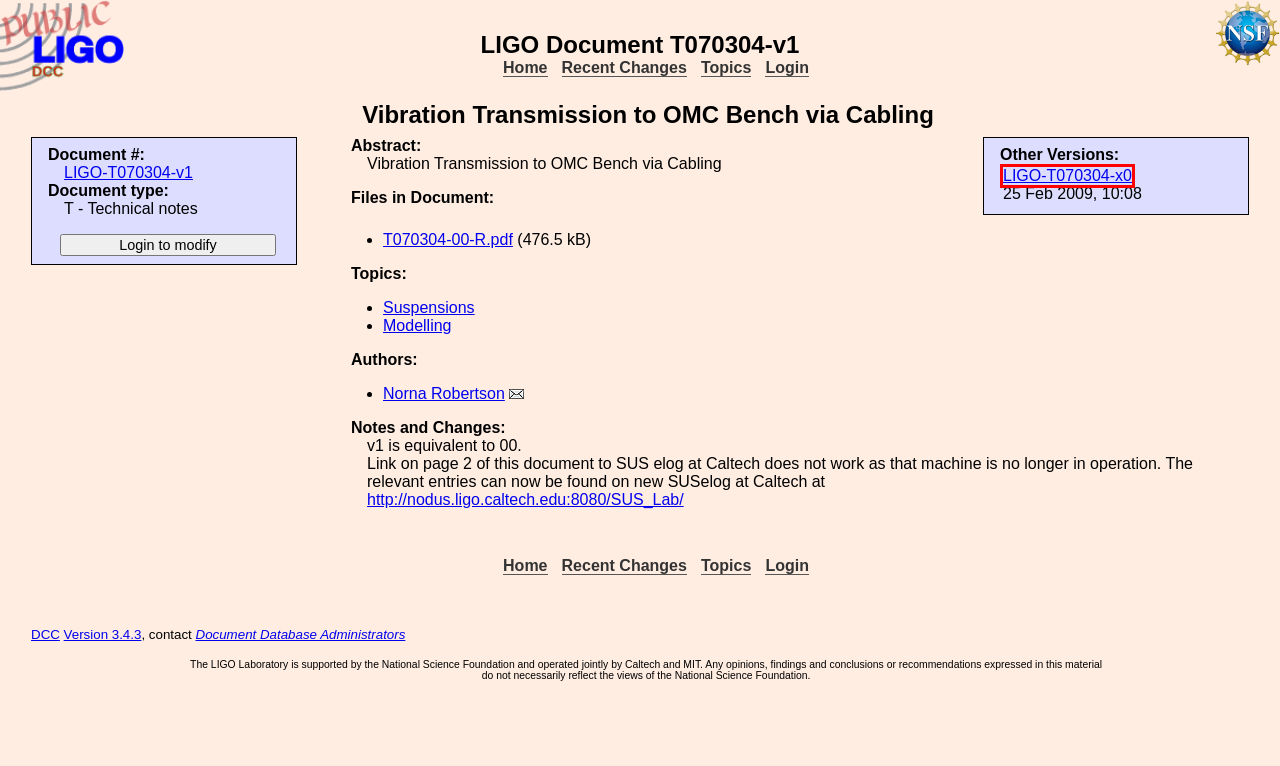Examine the screenshot of the webpage, noting the red bounding box around a UI element. Pick the webpage description that best matches the new page after the element in the red bounding box is clicked. Here are the candidates:
A. File Retrieve Results
B. Document List by Topic
C. Document List by Author
D. ELOG SUS_Lab
E. List of Topics
F. LIGO Document Control Center
G. Welcome To The CILogon OpenID Connect Authorization Service
H. Documents from Last 2 Days

A